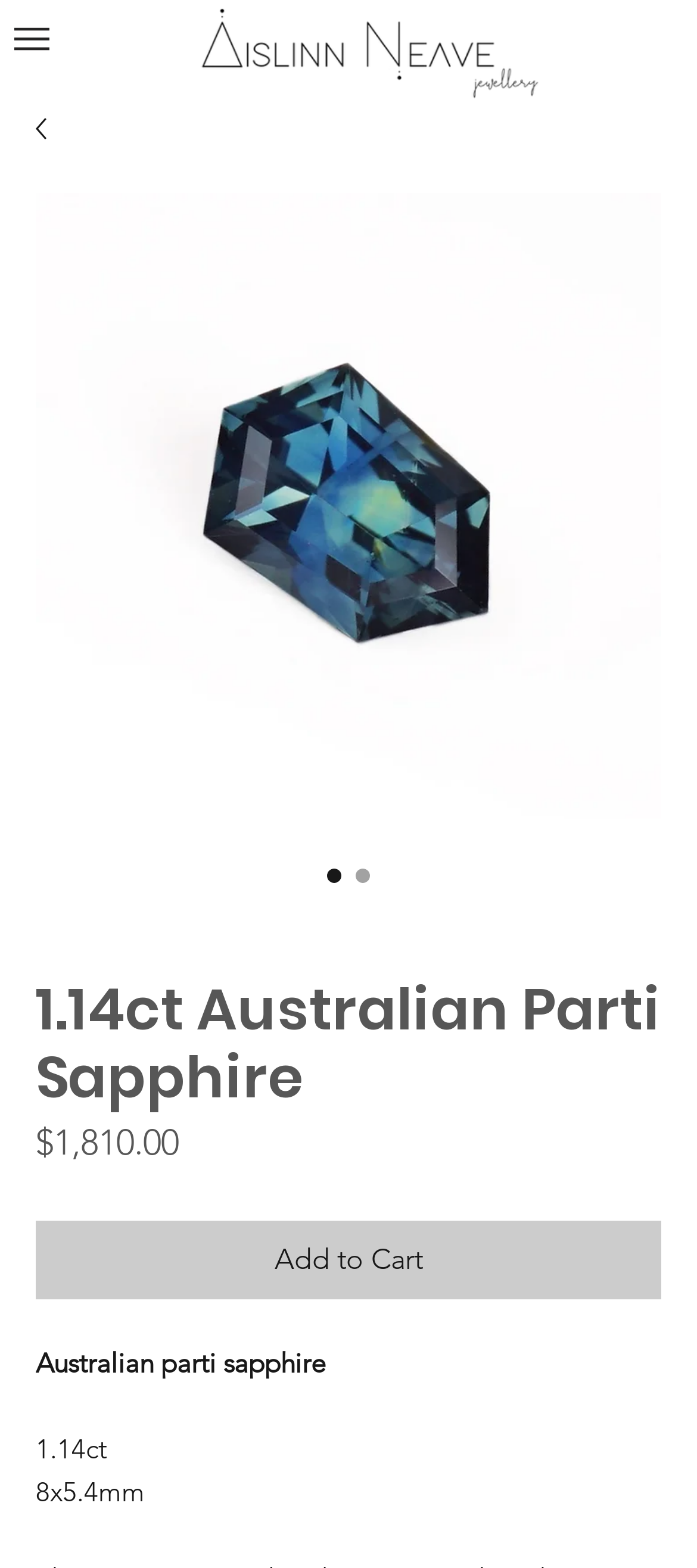Locate the bounding box coordinates of the UI element described by: "Add to Cart". Provide the coordinates as four float numbers between 0 and 1, formatted as [left, top, right, bottom].

[0.051, 0.778, 0.949, 0.828]